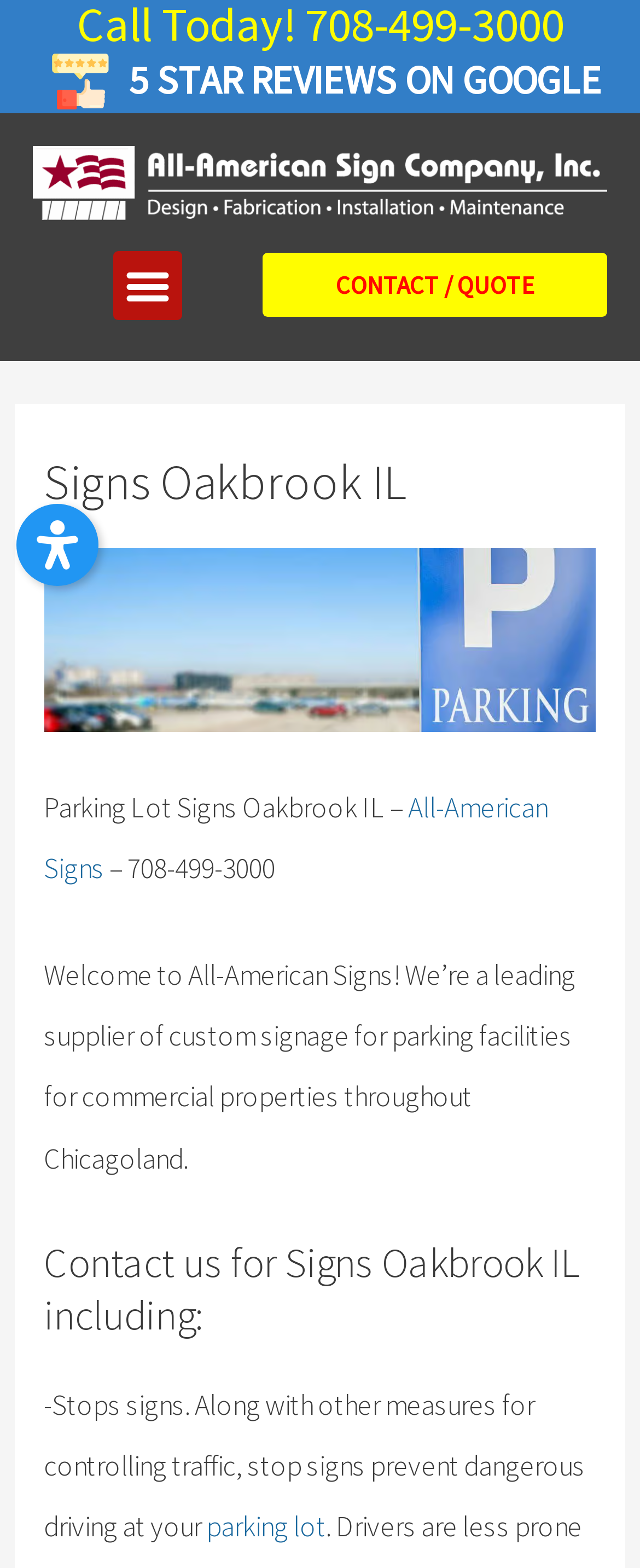Using the element description All-American Signs, predict the bounding box coordinates for the UI element. Provide the coordinates in (top-left x, top-left y, bottom-right x, bottom-right y) format with values ranging from 0 to 1.

[0.068, 0.503, 0.856, 0.565]